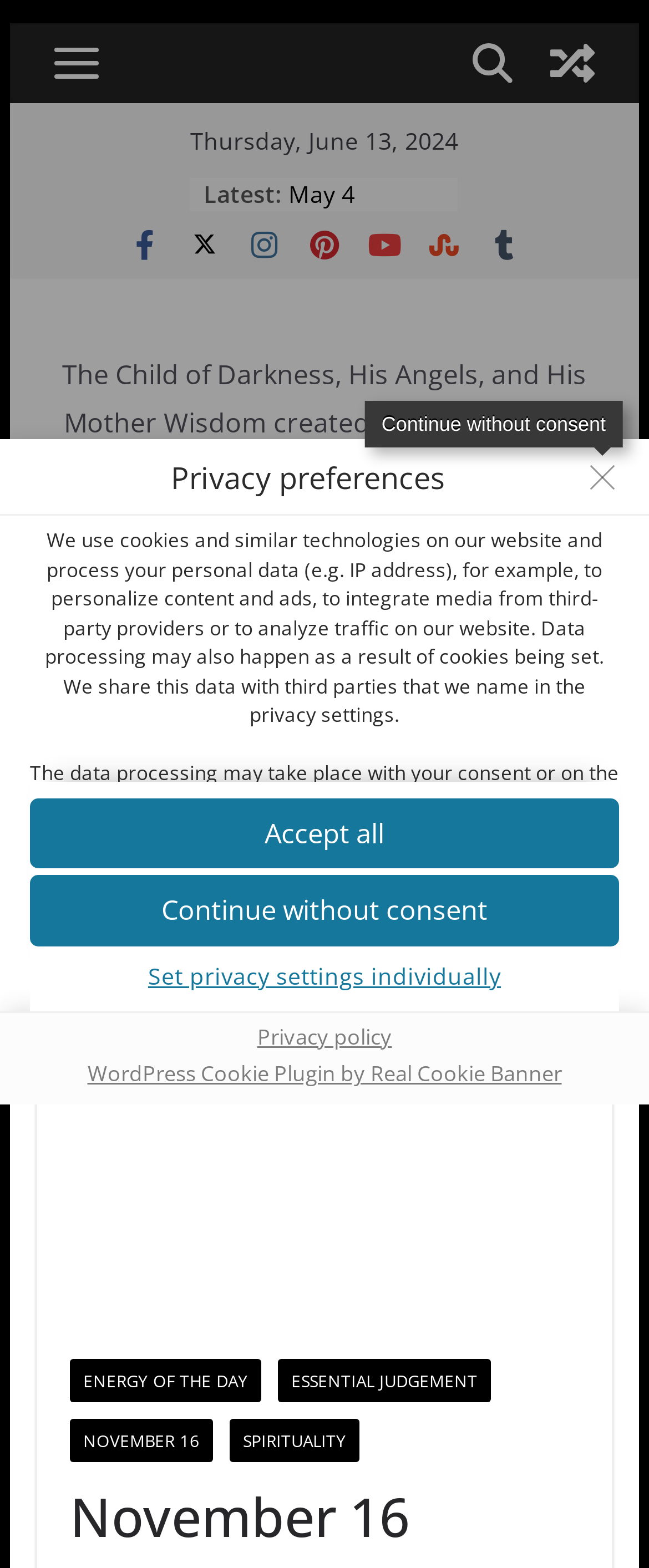Find the bounding box coordinates of the element to click in order to complete the given instruction: "Sign in or register."

None